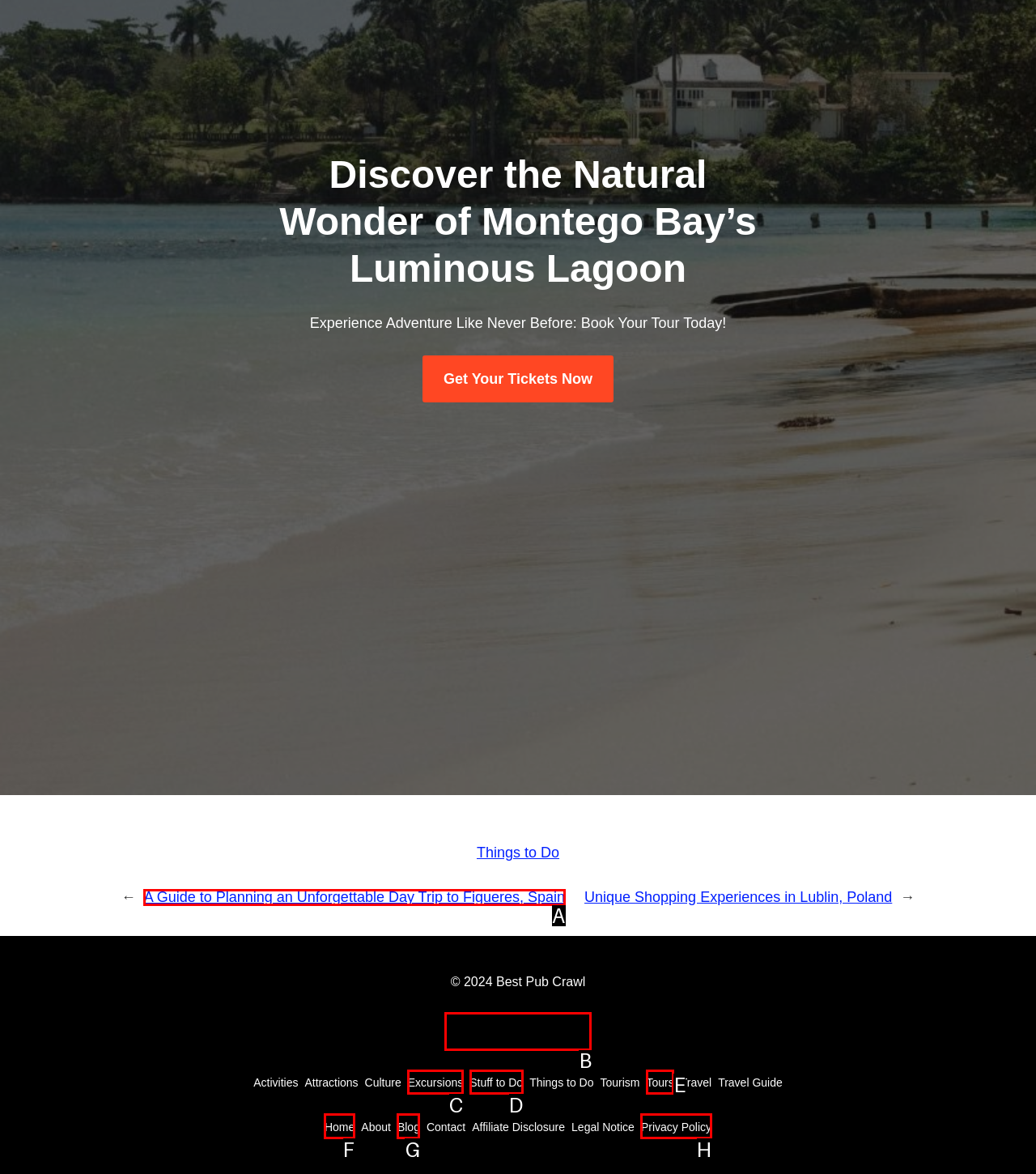Select the letter from the given choices that aligns best with the description: Next Posts». Reply with the specific letter only.

None